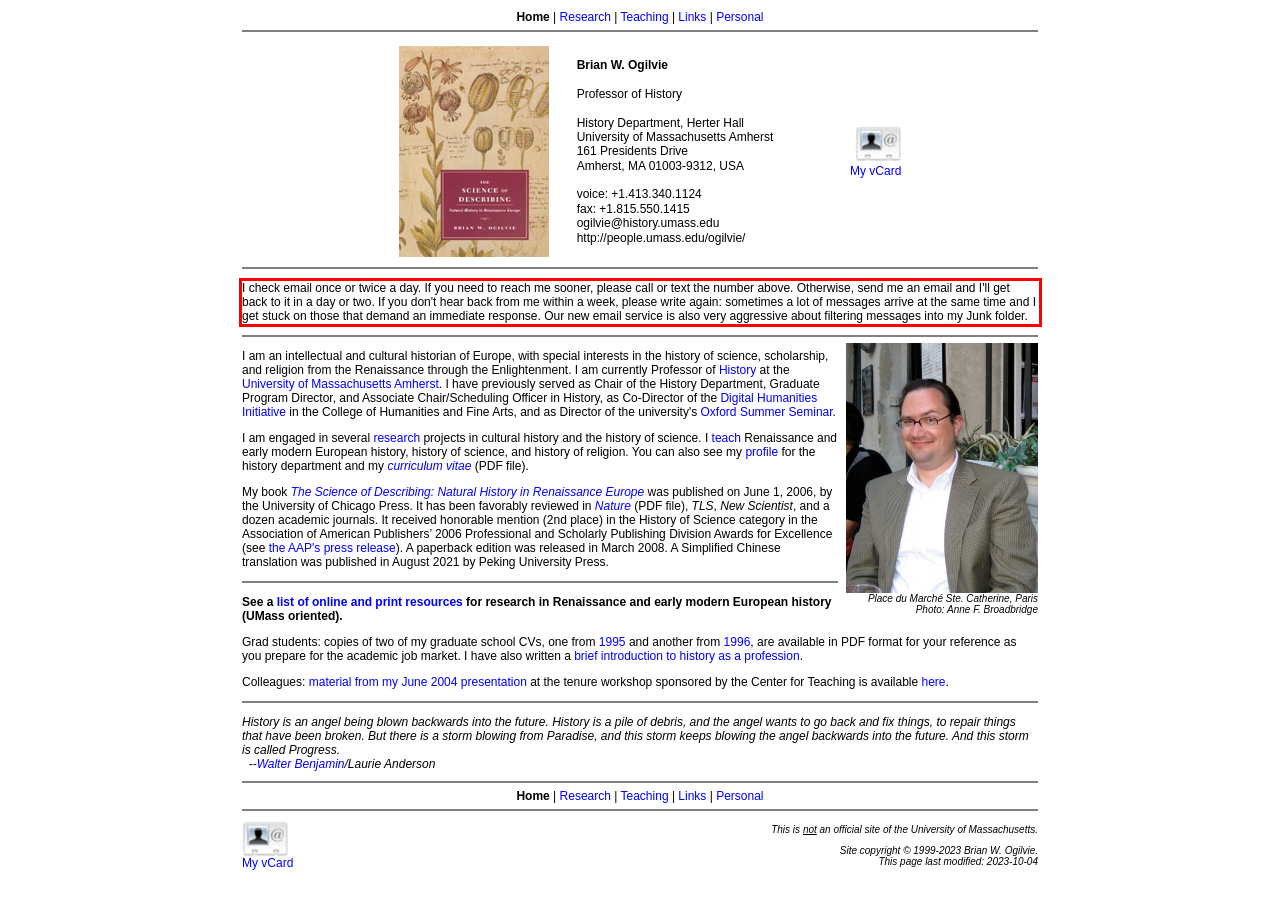Identify the red bounding box in the webpage screenshot and perform OCR to generate the text content enclosed.

I check email once or twice a day. If you need to reach me sooner, please call or text the number above. Otherwise, send me an email and I'll get back to it in a day or two. If you don't hear back from me within a week, please write again: sometimes a lot of messages arrive at the same time and I get stuck on those that demand an immediate response. Our new email service is also very aggressive about filtering messages into my Junk folder.